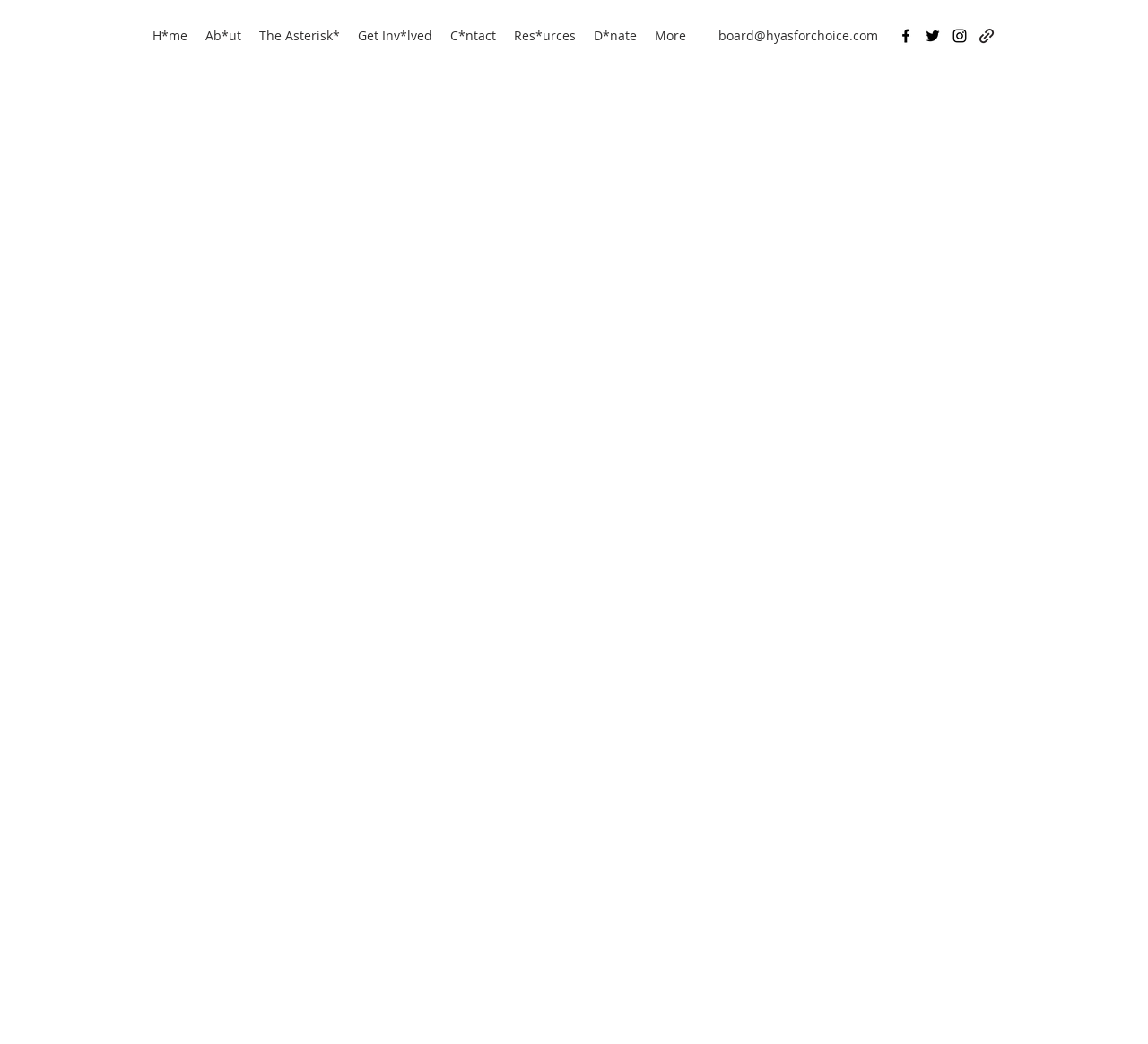How many social media links are there in the Social Bar? Please answer the question using a single word or phrase based on the image.

3